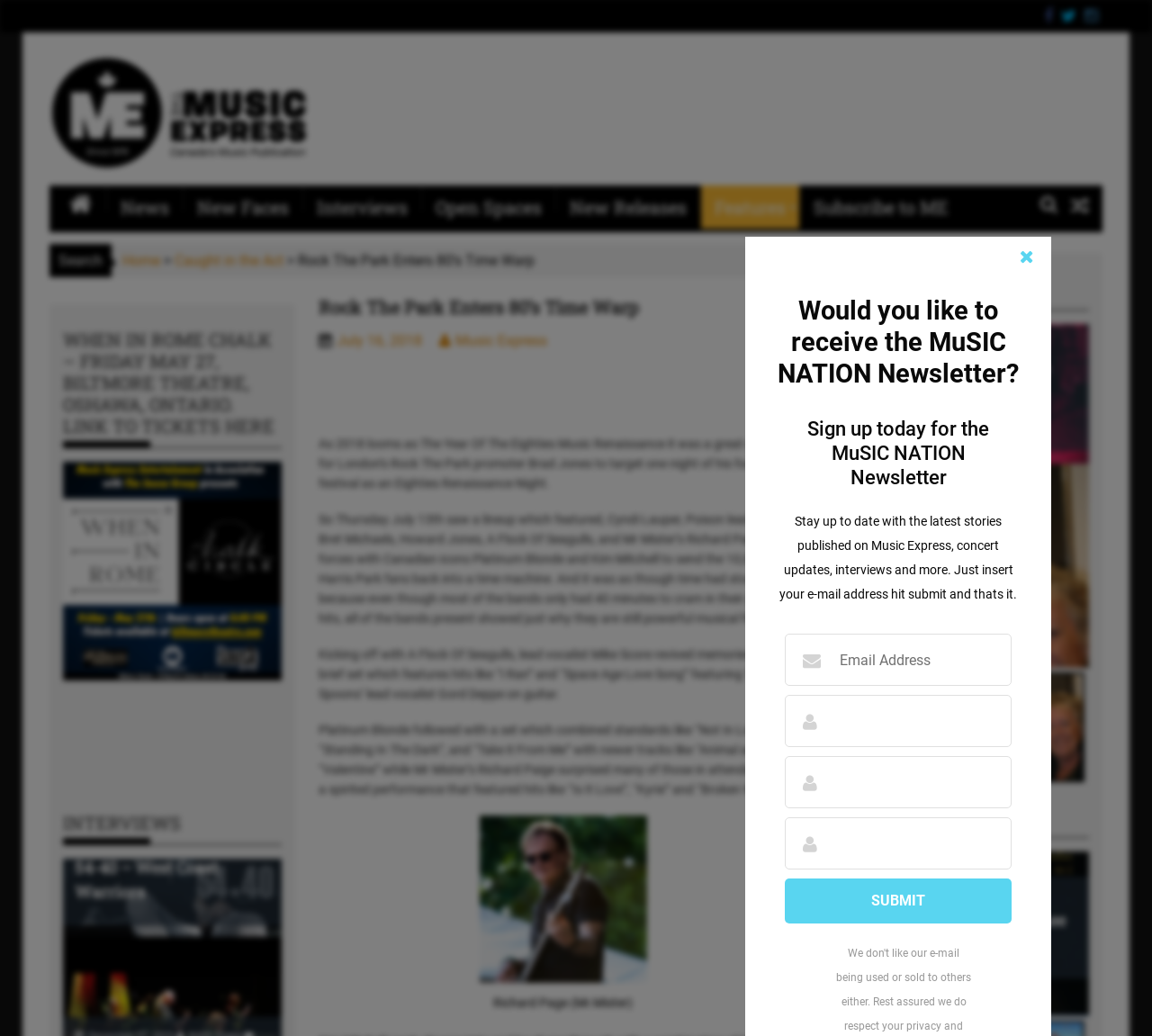Answer with a single word or phrase: 
How many bands performed at the Eighties Renaissance Night?

7